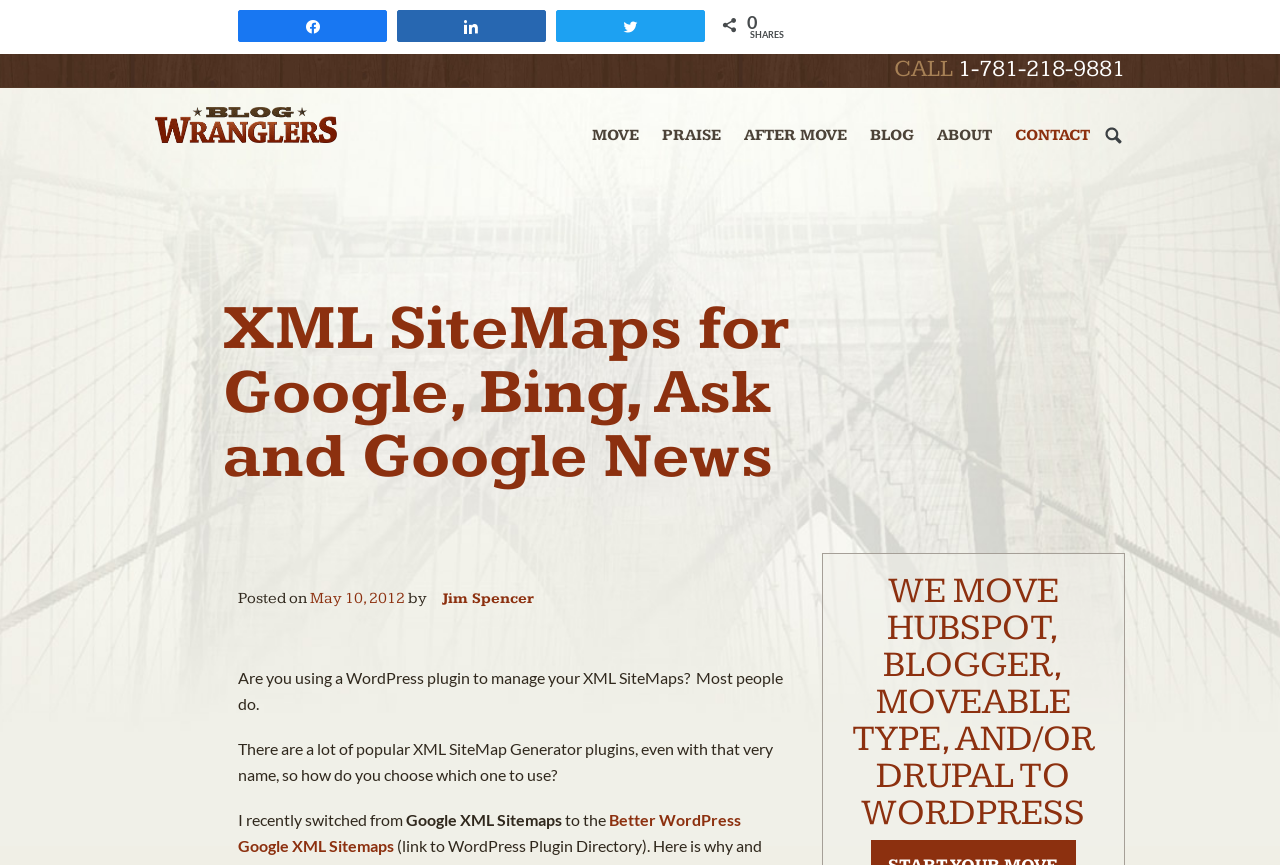Please provide a one-word or short phrase answer to the question:
What is the topic of the blog post?

XML SiteMaps